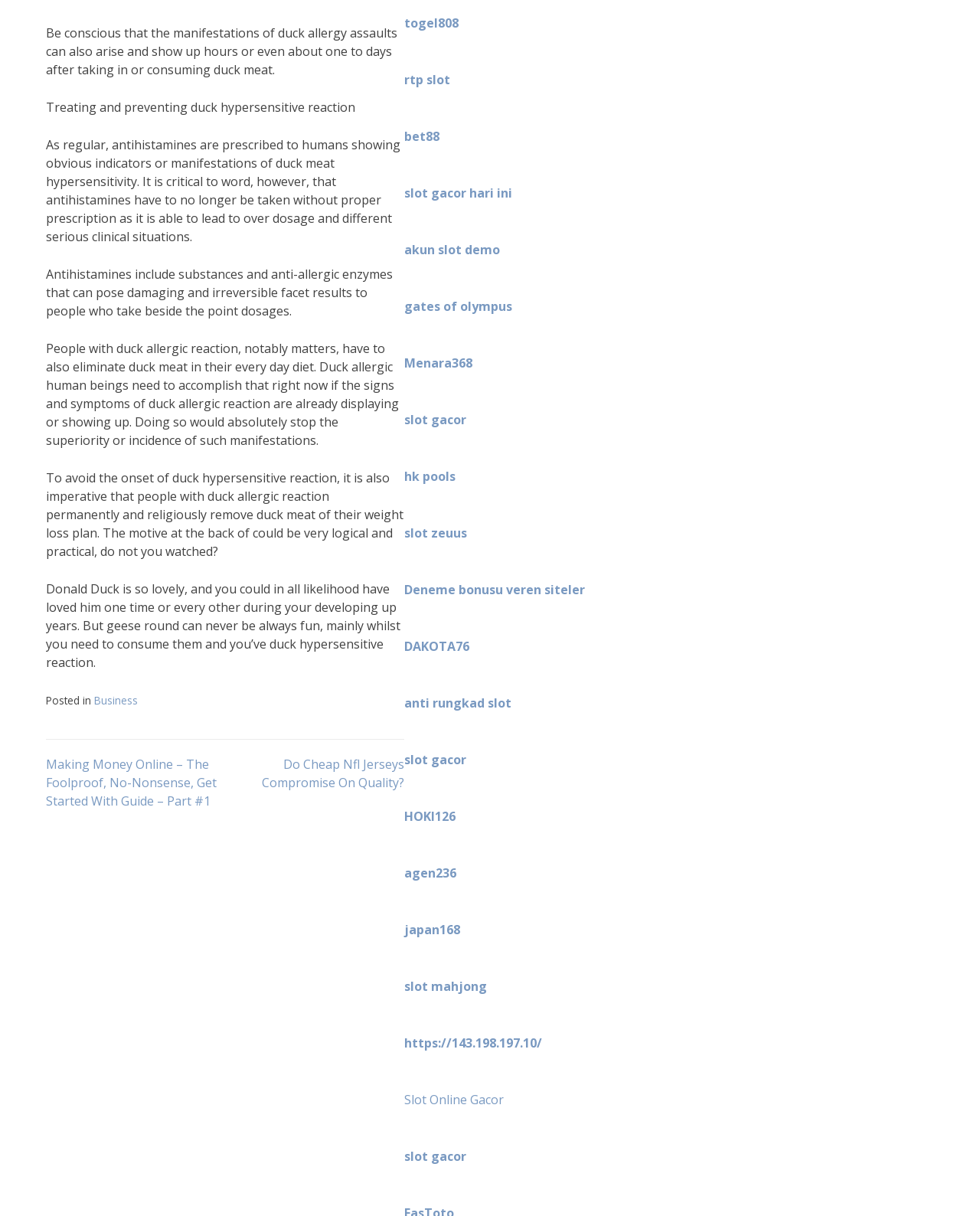Provide the bounding box coordinates for the UI element described in this sentence: "– Event Type". The coordinates should be four float values between 0 and 1, i.e., [left, top, right, bottom].

None